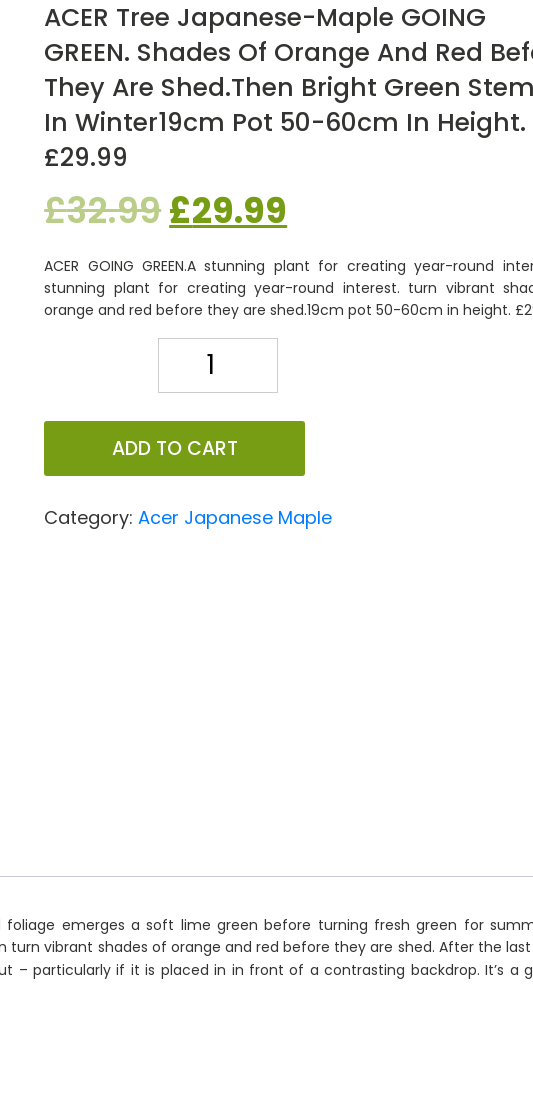What is the height range of the Acer Tree Japanese-Maple?
Examine the screenshot and reply with a single word or phrase.

50-60cm